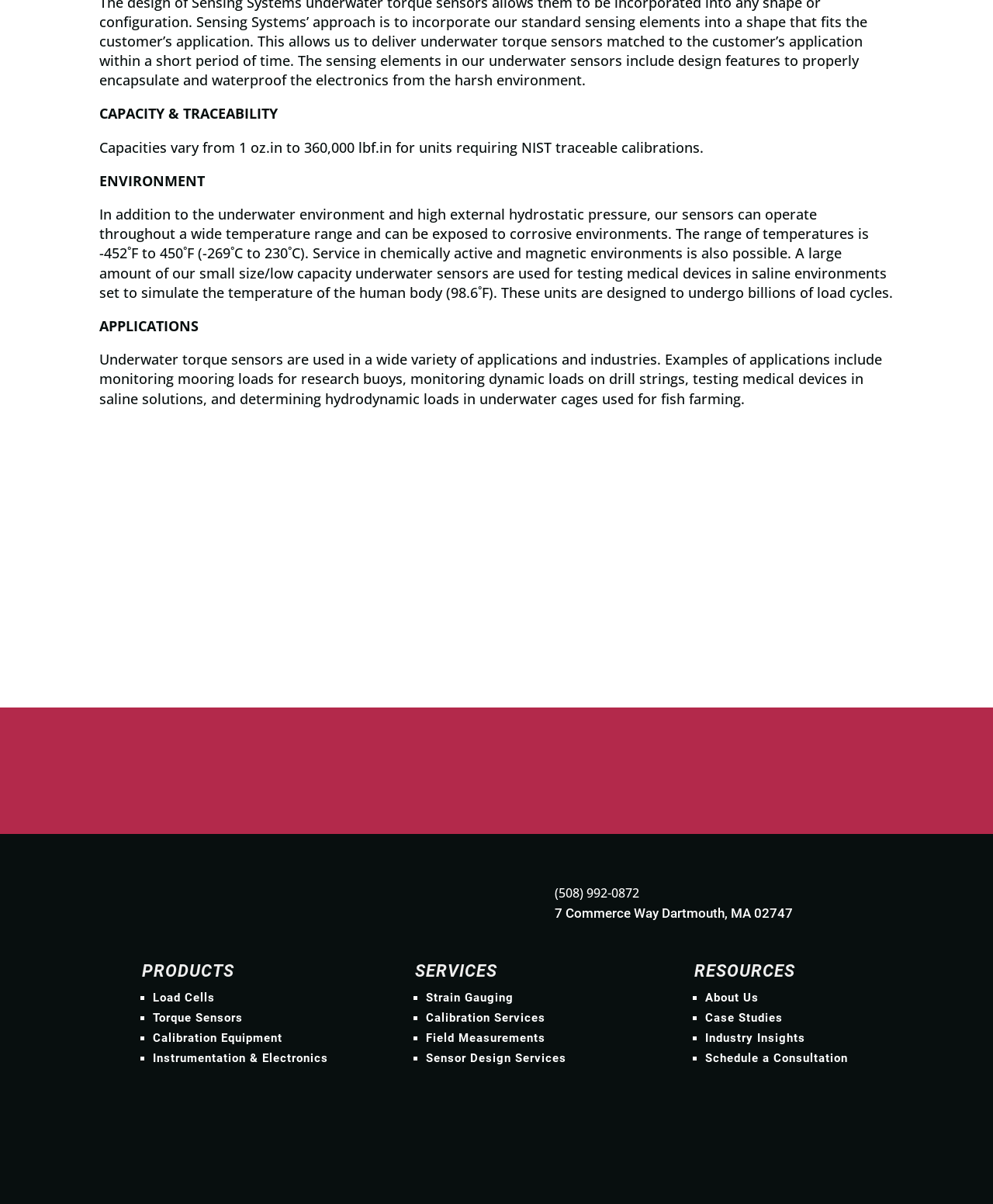What is the purpose of the underwater torque sensors in medical devices?
Using the visual information, reply with a single word or short phrase.

Testing in saline environments